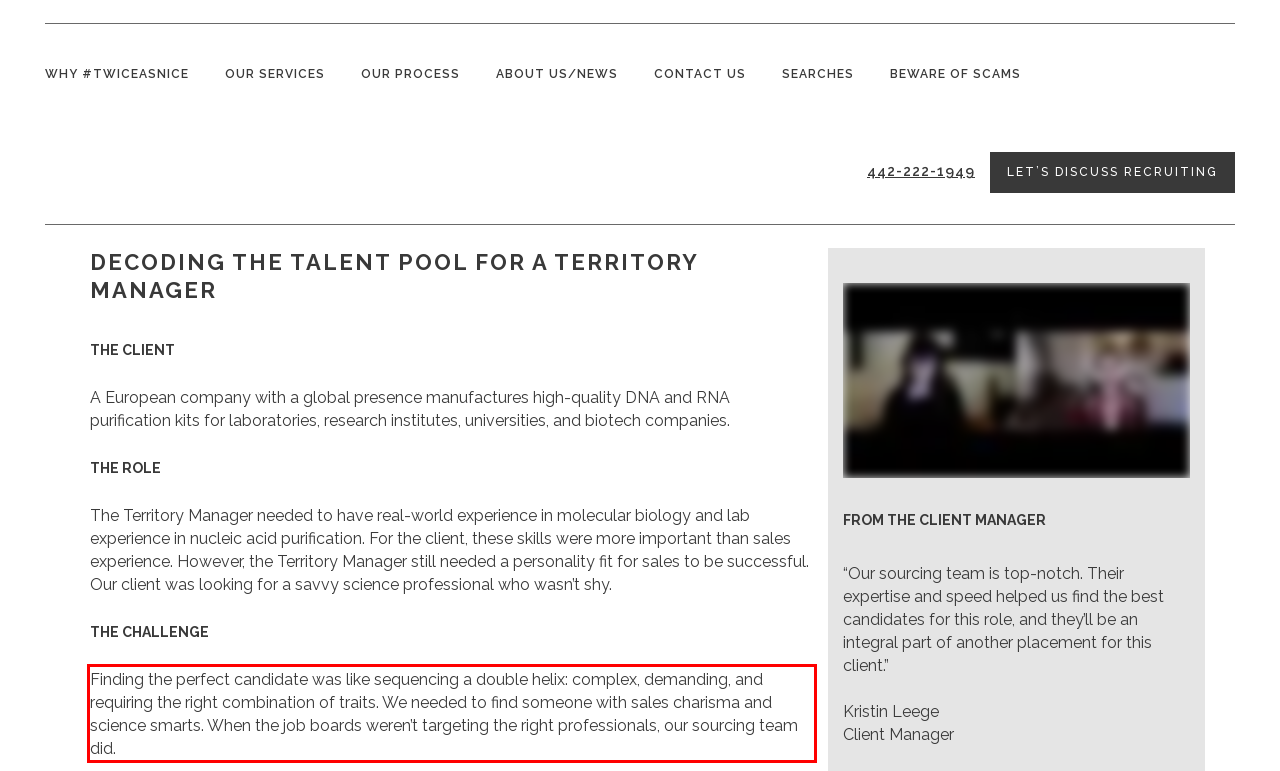Using the provided webpage screenshot, recognize the text content in the area marked by the red bounding box.

Finding the perfect candidate was like sequencing a double helix: complex, demanding, and requiring the right combination of traits. We needed to find someone with sales charisma and science smarts. When the job boards weren’t targeting the right professionals, our sourcing team did.